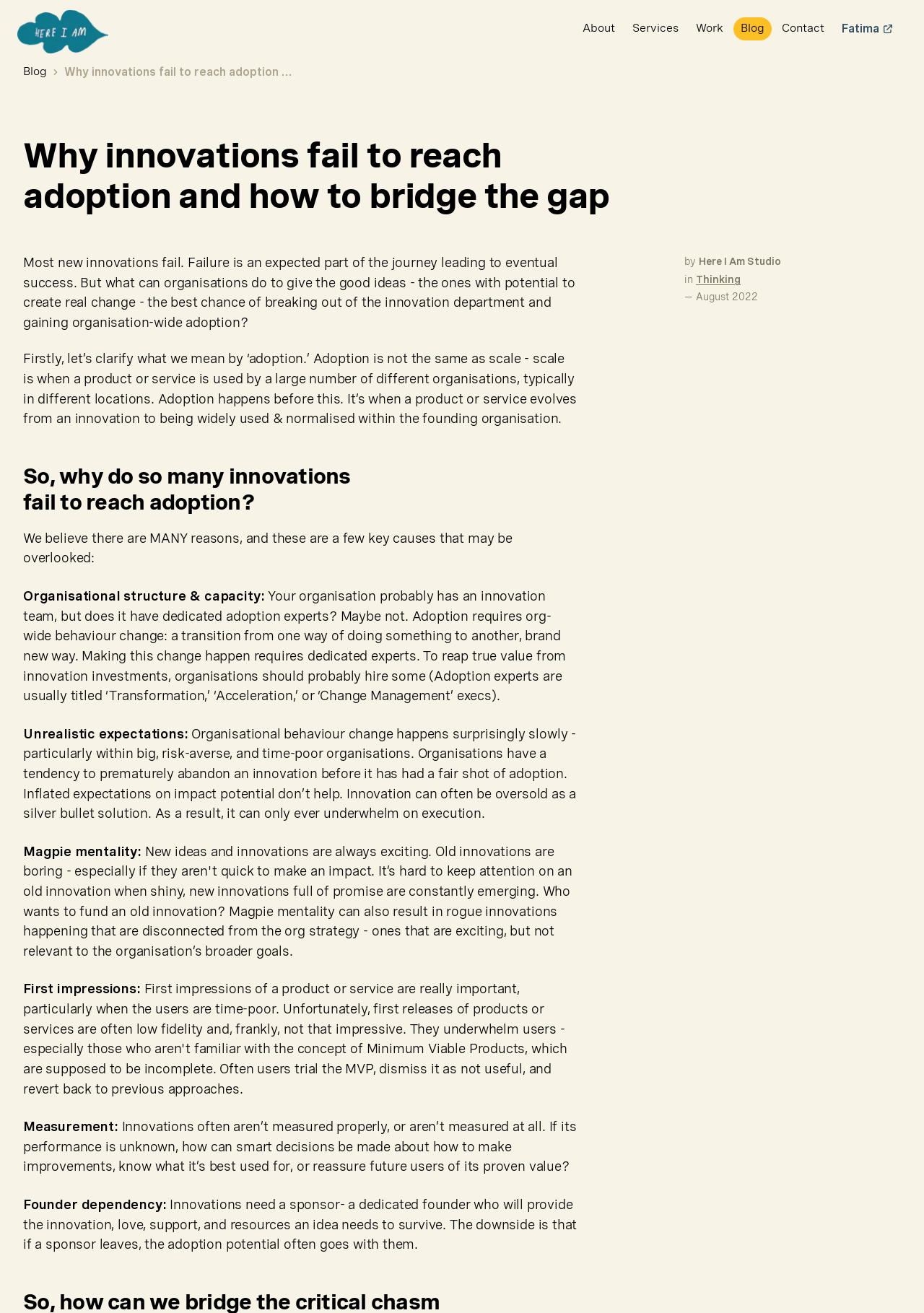Using the information in the image, could you please answer the following question in detail:
What is the name of the studio?

I found the answer by looking at the logo link at the top left corner of the webpage, which says 'Here I Am logo'. Additionally, I found the text 'Here I Am Studio' in the footer section of the webpage, which confirms the studio's name.